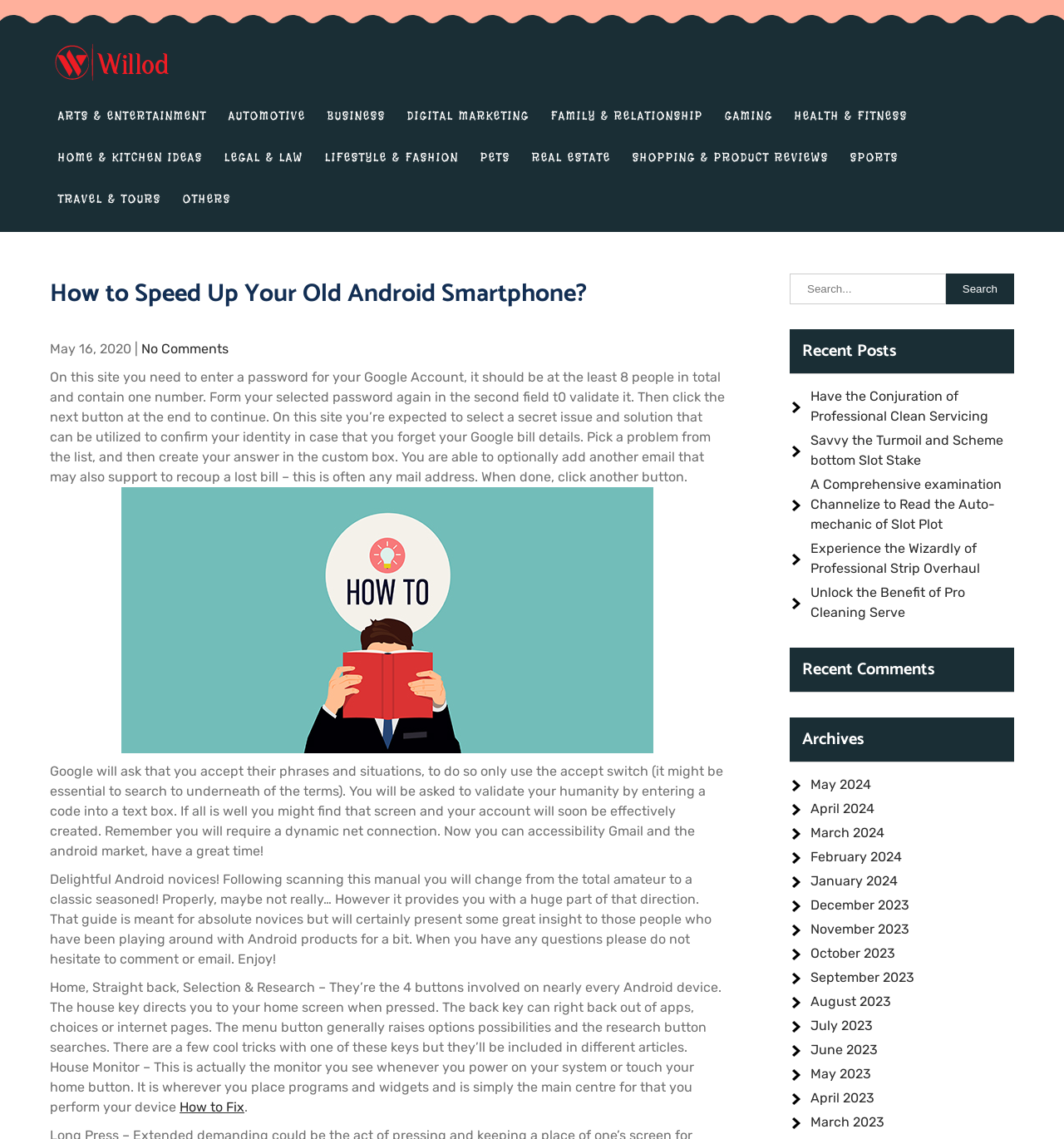Locate the bounding box coordinates of the element to click to perform the following action: 'Visit the 'ARTS & ENTERTAINMENT' page'. The coordinates should be given as four float values between 0 and 1, in the form of [left, top, right, bottom].

[0.047, 0.083, 0.202, 0.12]